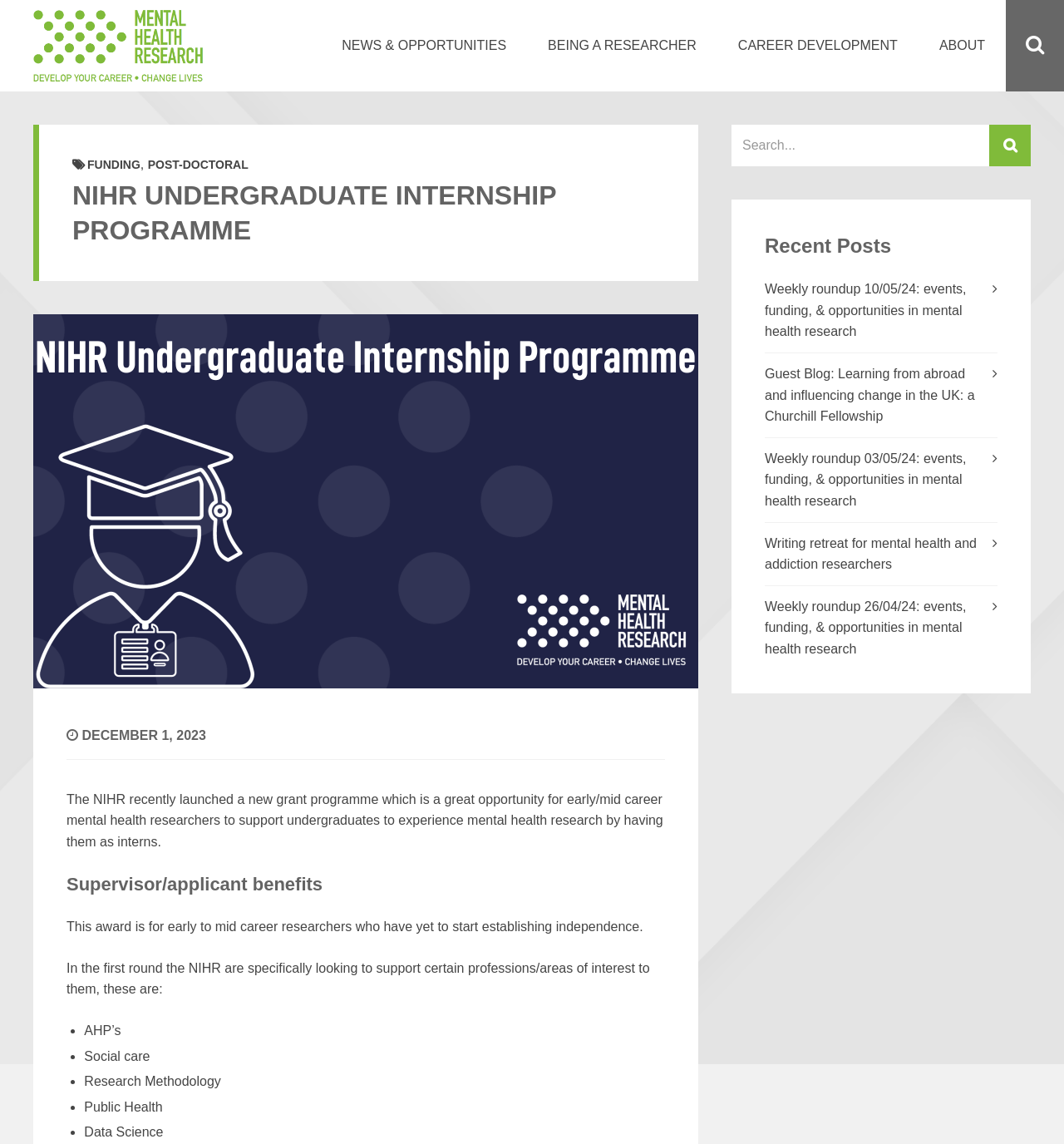Find the bounding box coordinates of the UI element according to this description: "name="submit" value=""".

[0.93, 0.109, 0.969, 0.145]